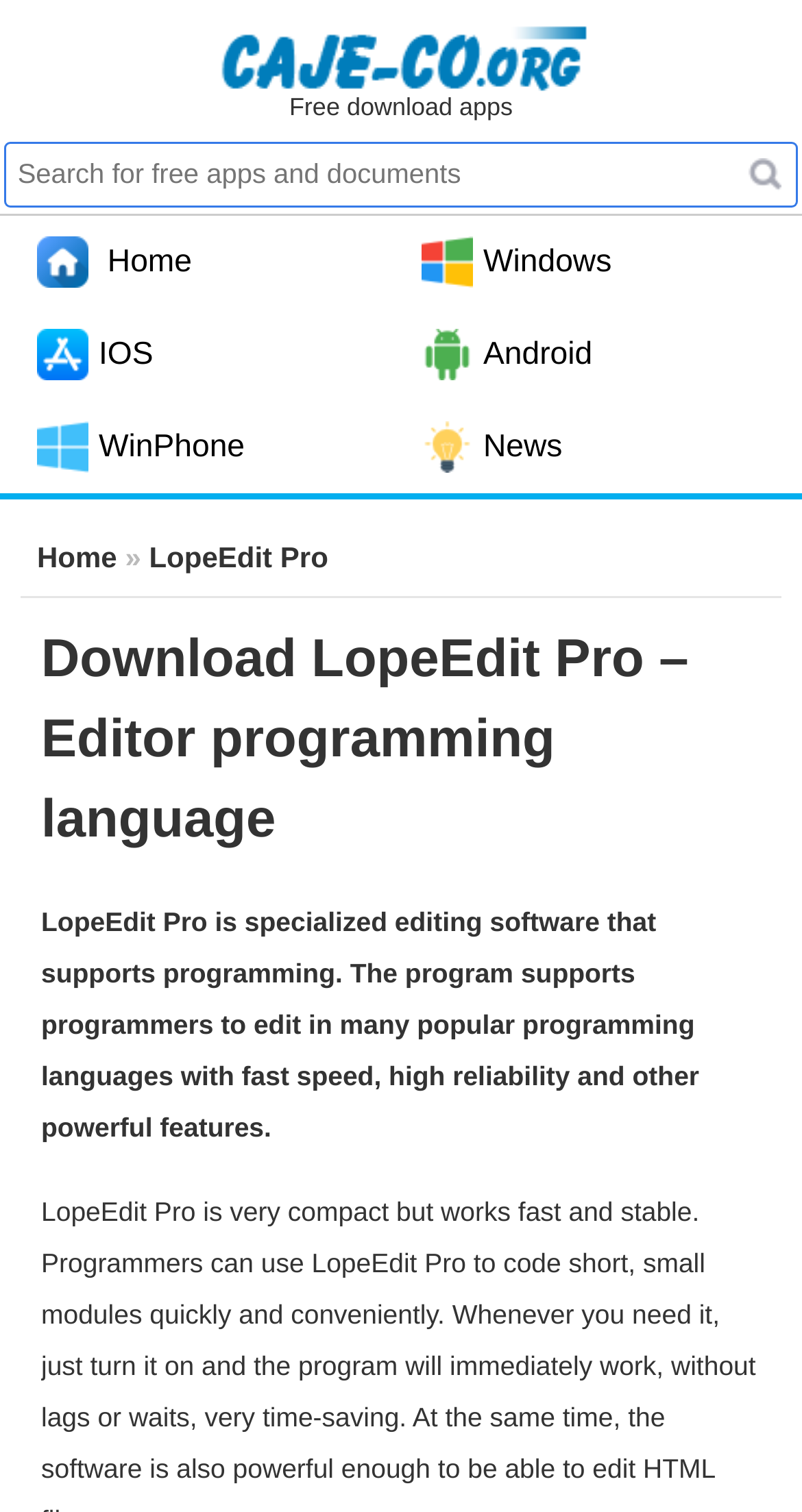What is the theme of the webpage?
Give a thorough and detailed response to the question.

The theme of the webpage can be inferred from the presence of links to download software, such as 'Tải phần mềm Windows, MAC, Android, iOS, tài liệu, apps miễn phí - 2software.net', and the search functionality for free apps and documents.